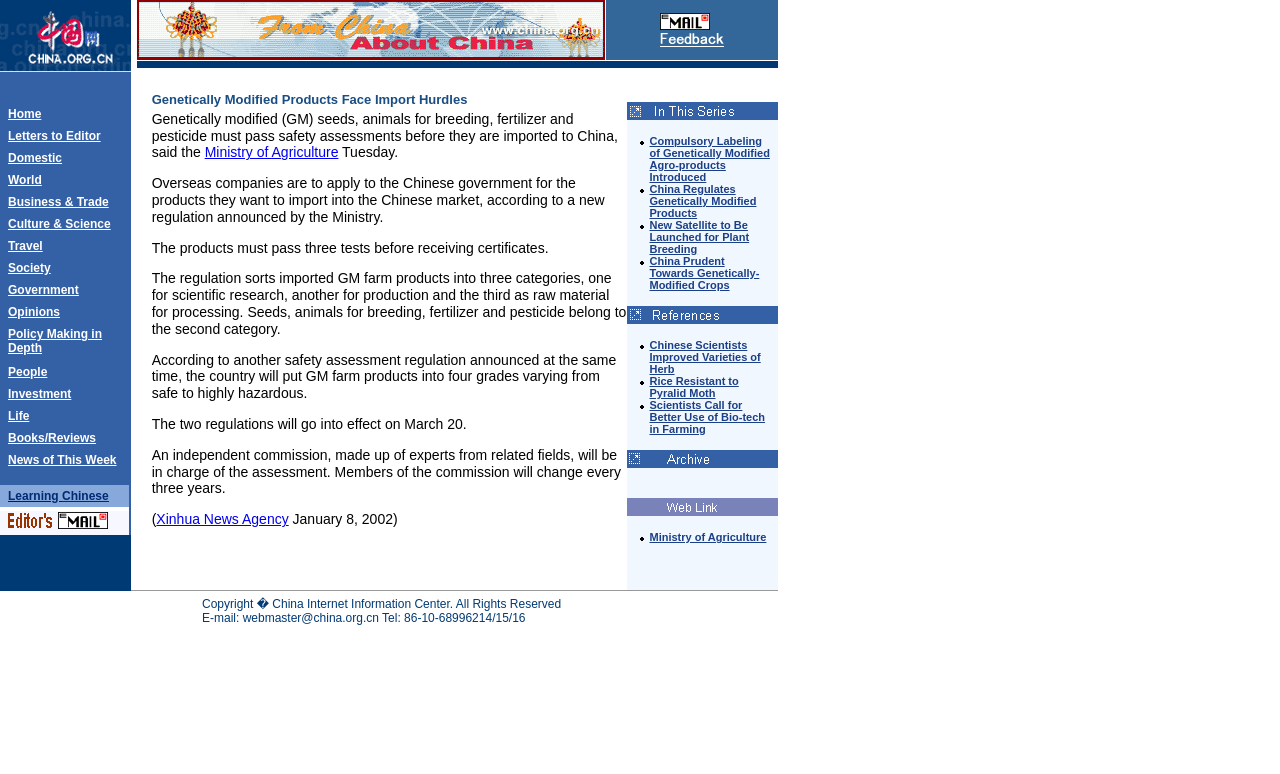Locate the bounding box coordinates of the element that should be clicked to execute the following instruction: "Click on Home".

[0.006, 0.138, 0.032, 0.156]